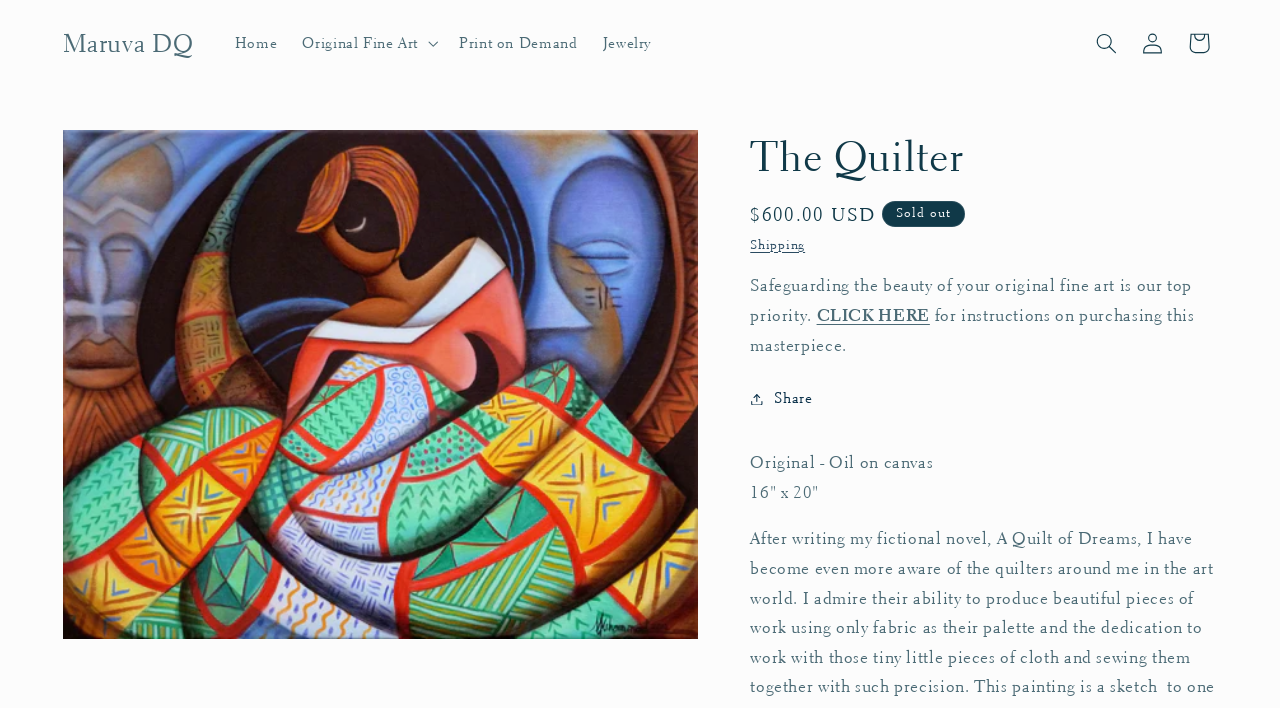Identify the bounding box of the HTML element described here: "Maruva DQ". Provide the coordinates as four float numbers between 0 and 1: [left, top, right, bottom].

[0.043, 0.032, 0.157, 0.09]